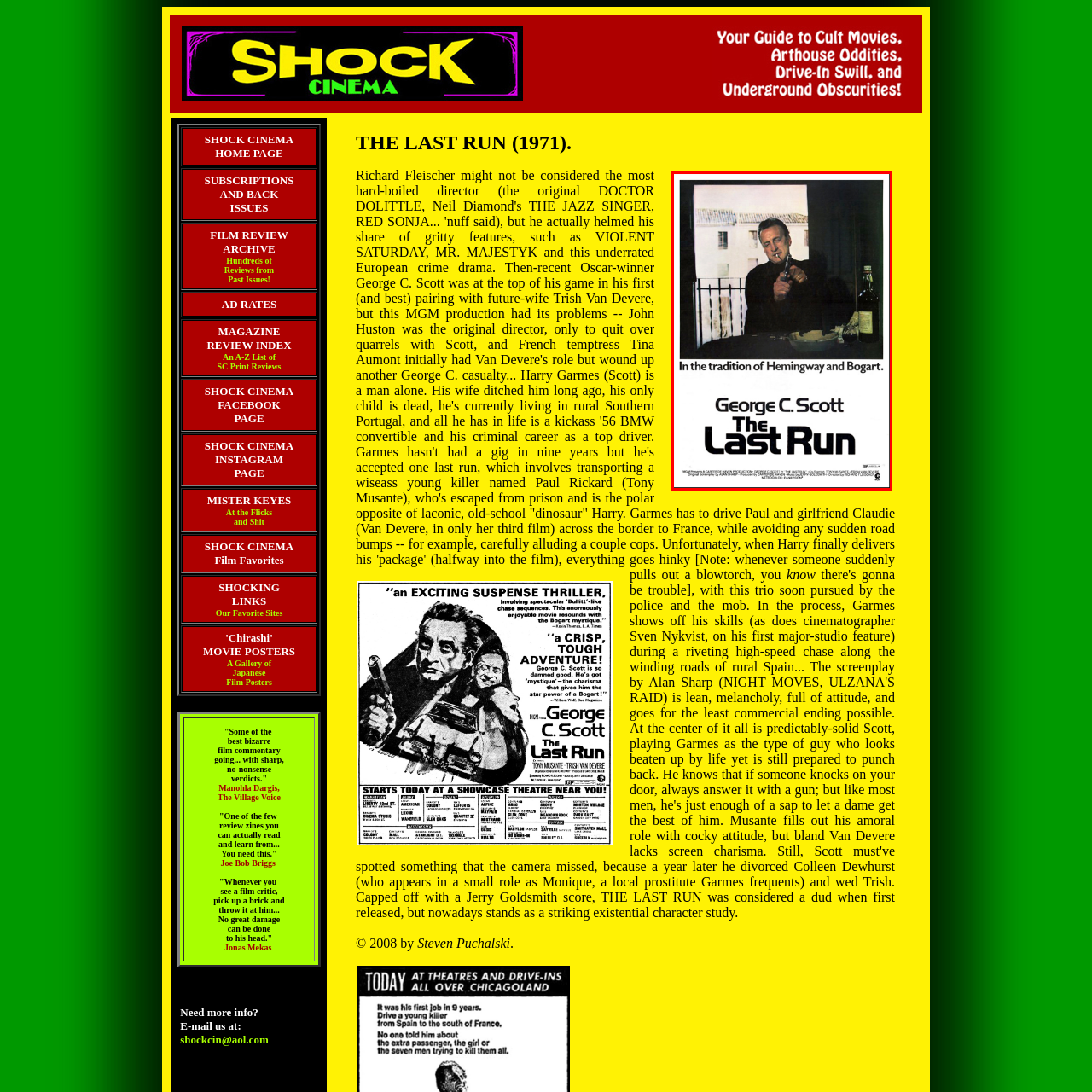What is the tagline of the film?
Inspect the highlighted part of the image and provide a single word or phrase as your answer.

In the tradition of Hemingway and Bogart